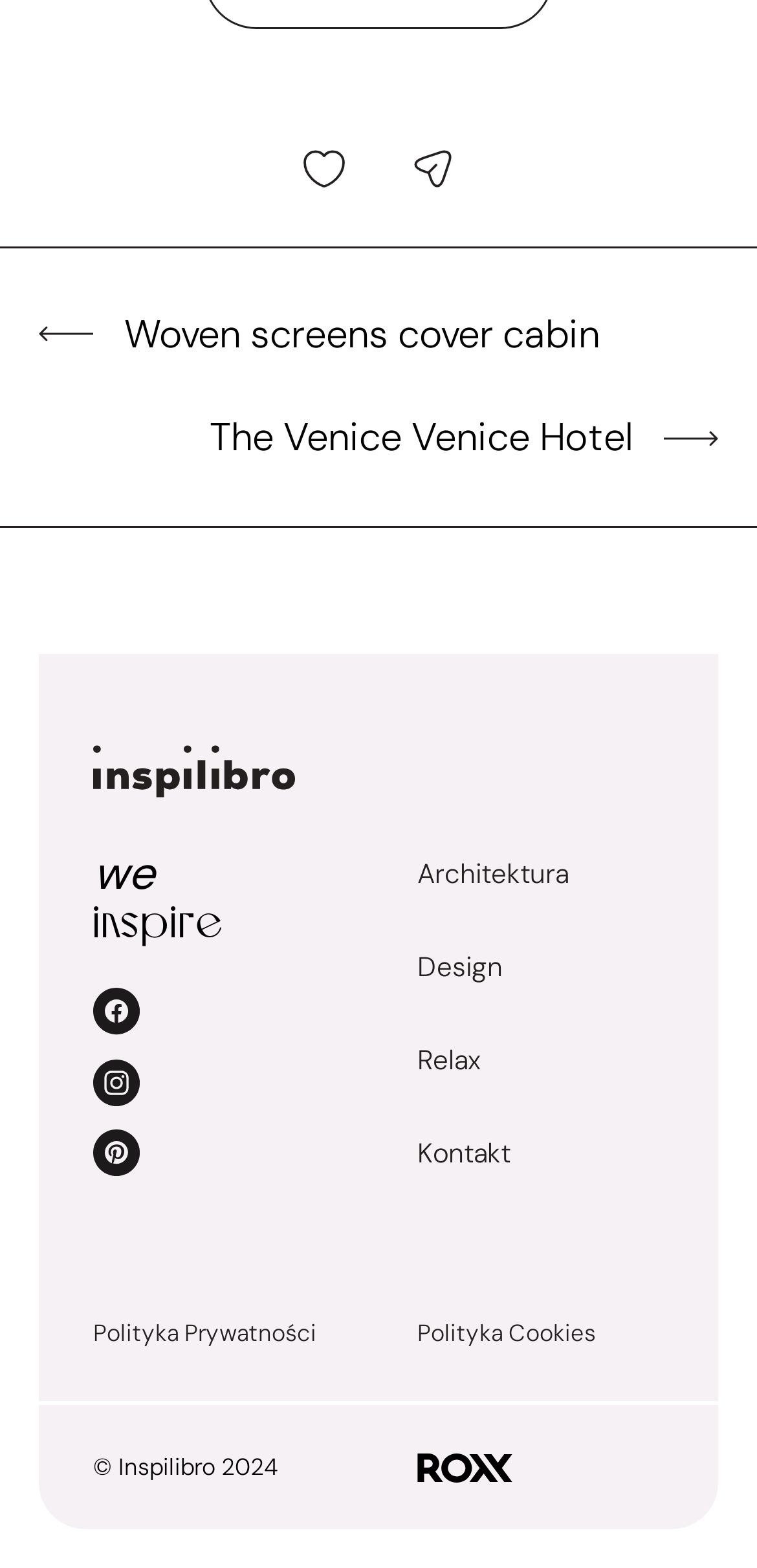Given the description of the UI element: "title="Dodaj do ulubionych"", predict the bounding box coordinates in the form of [left, top, right, bottom], with each value being a float between 0 and 1.

[0.367, 0.078, 0.49, 0.137]